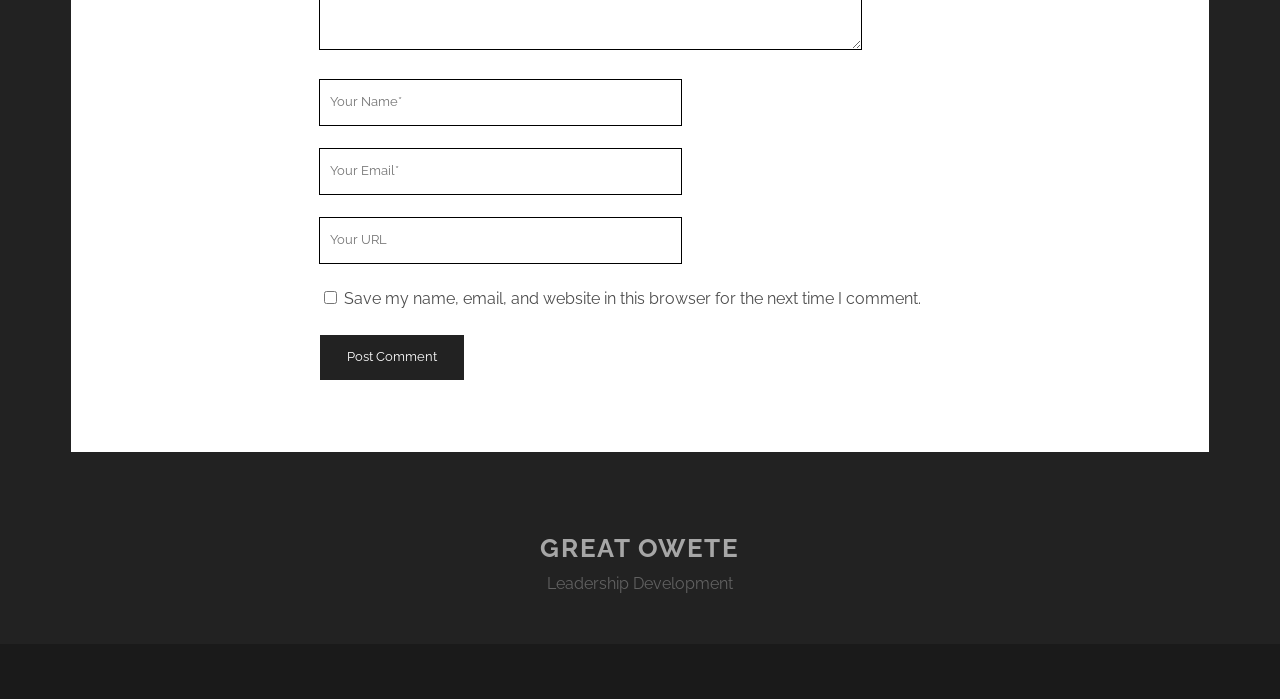Please provide a detailed answer to the question below based on the screenshot: 
What is the label of the first text box?

The first text box has a label 'Your Name' which is indicated by the StaticText element with the text 'Your Name' and bounding box coordinates [0.249, 0.116, 0.284, 0.177].